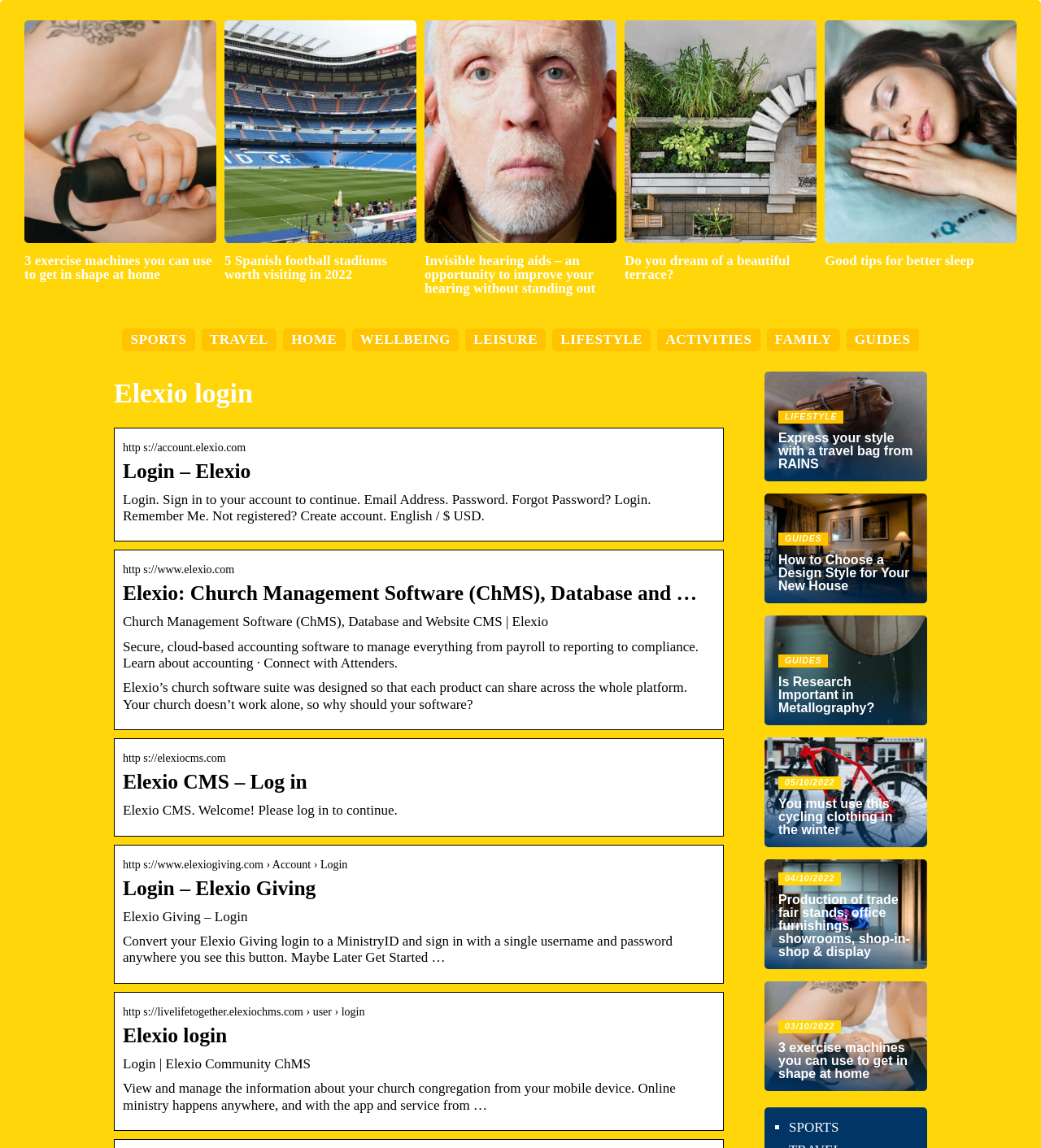Please identify the coordinates of the bounding box that should be clicked to fulfill this instruction: "Click on the 'SPORTS' link".

[0.125, 0.289, 0.179, 0.302]